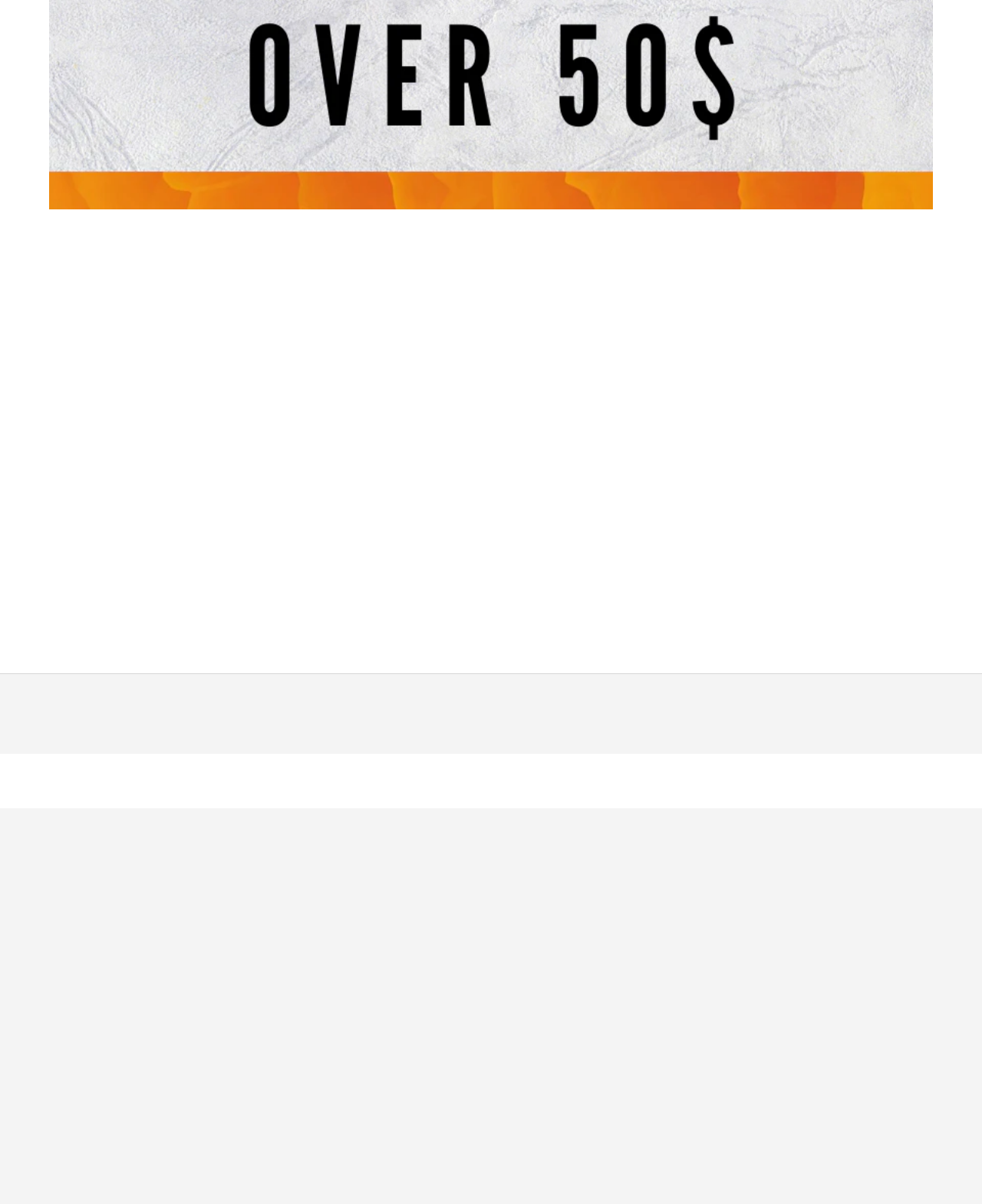Identify and provide the bounding box for the element described by: "Back to top".

[0.0, 0.63, 1.0, 0.675]